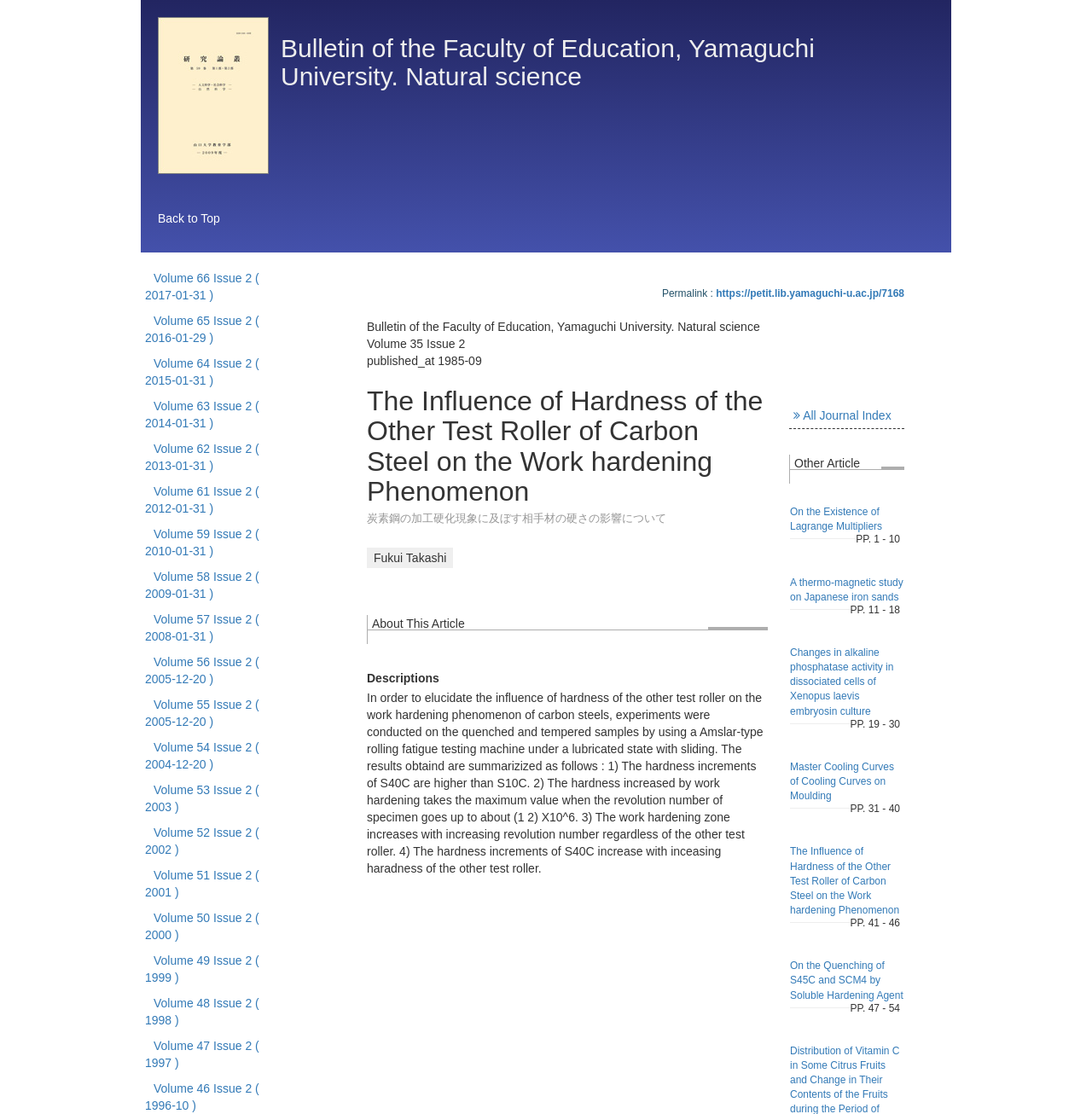Determine the coordinates of the bounding box for the clickable area needed to execute this instruction: "Go to Permalink".

[0.656, 0.258, 0.828, 0.269]